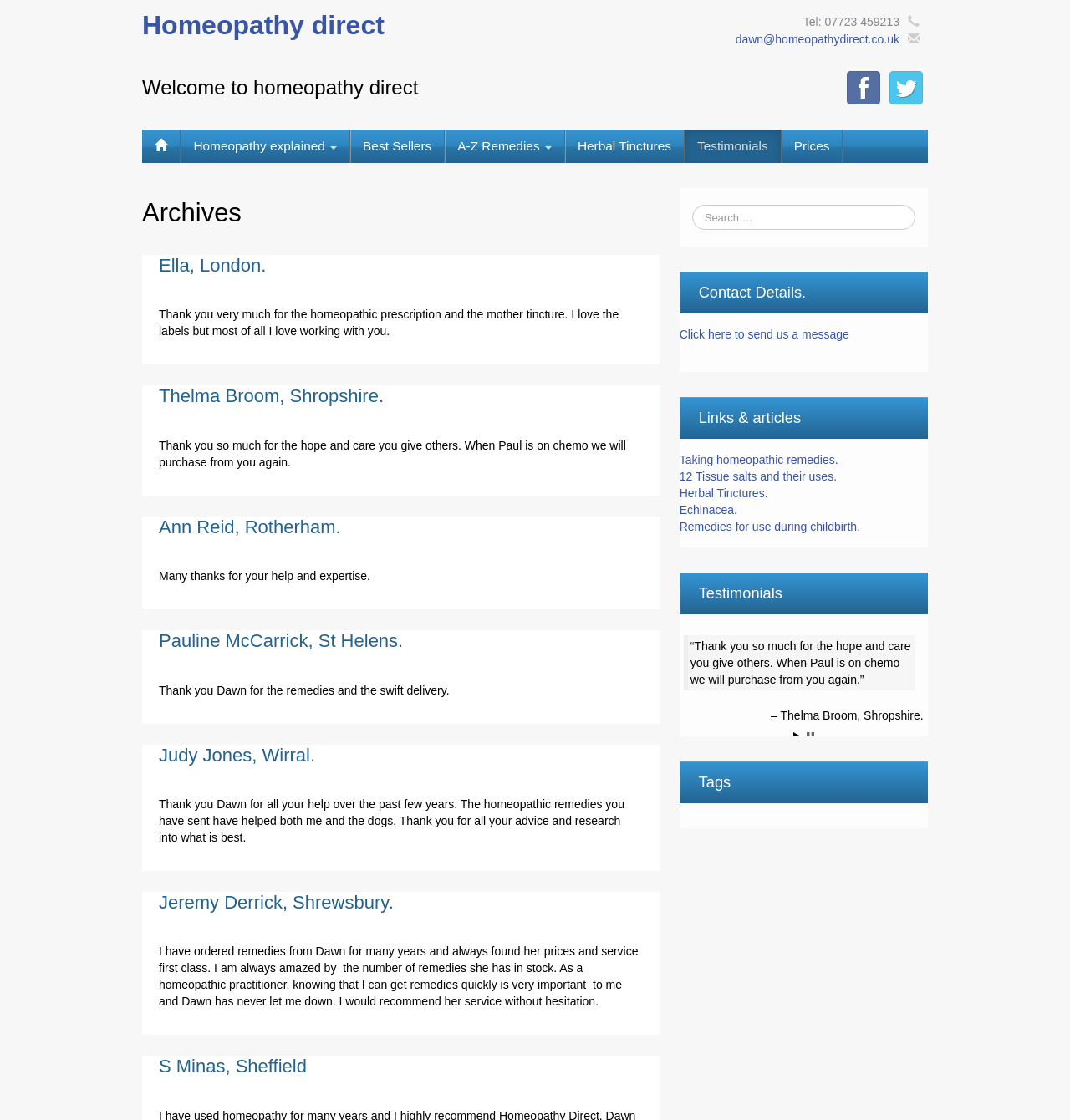Can you show the bounding box coordinates of the region to click on to complete the task described in the instruction: "Click on the 'Contact Details' link"?

[0.635, 0.243, 0.794, 0.304]